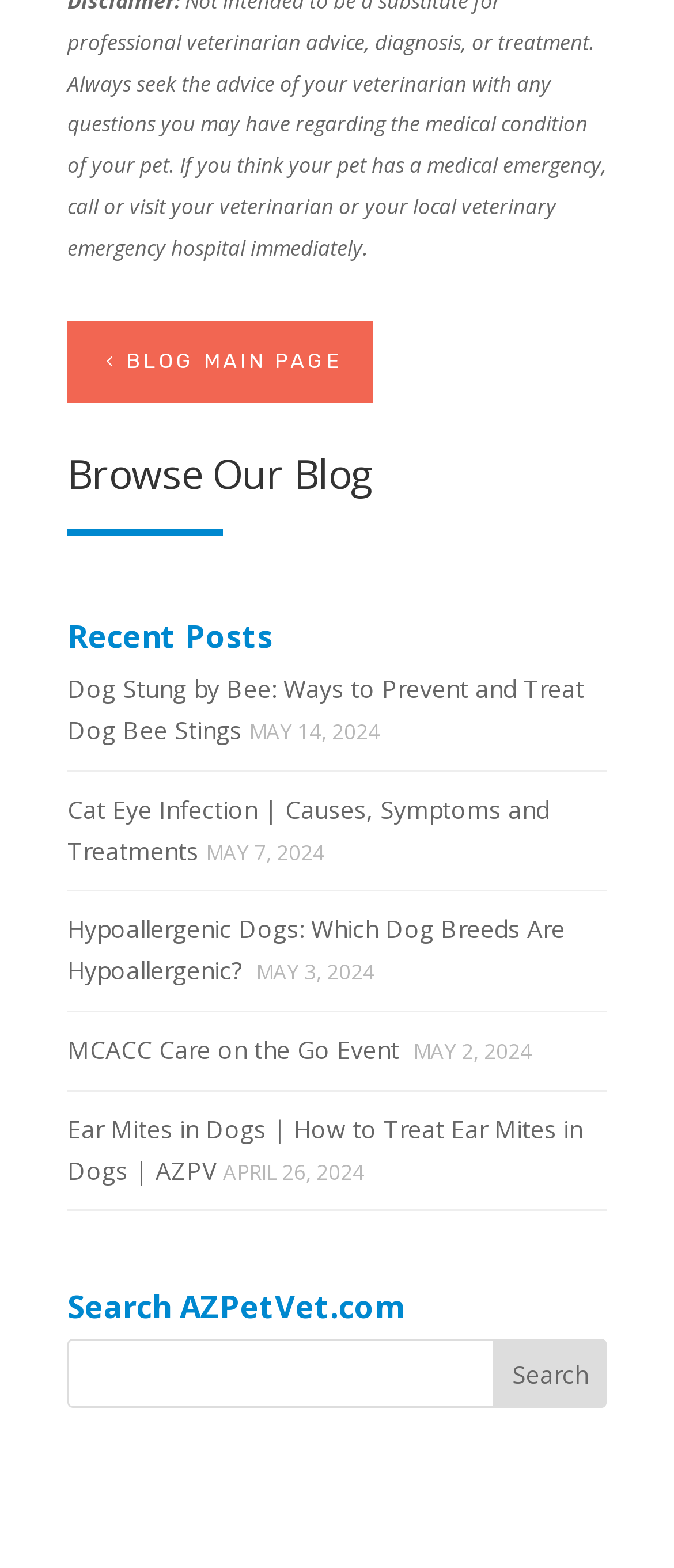What is the date of the most recent post?
Based on the image, please offer an in-depth response to the question.

I looked at the dates next to each post and found that the most recent one is 'MAY 14, 2024'.